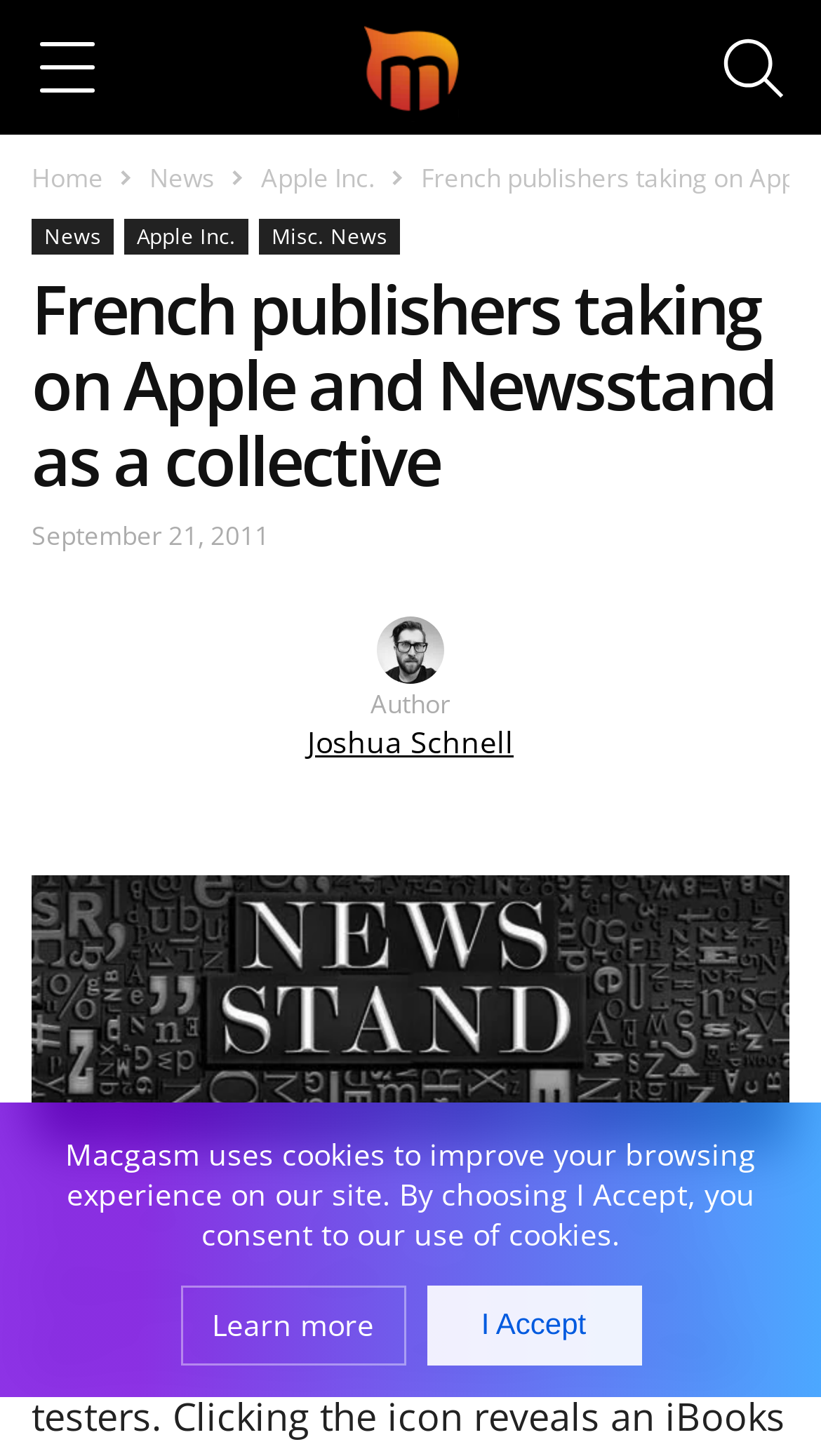Please find and generate the text of the main header of the webpage.

French publishers taking on Apple and Newsstand as a collective